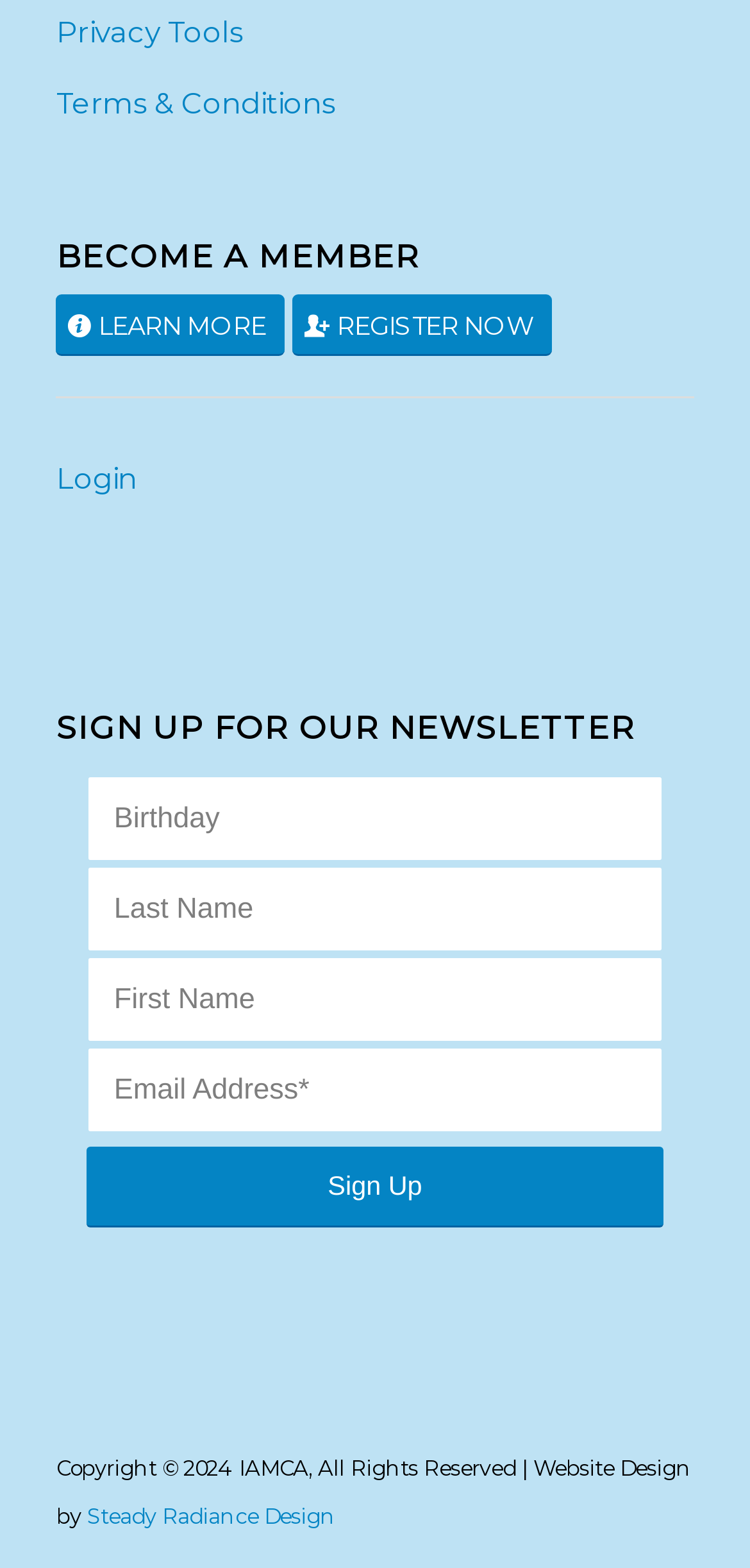What is the text of the last link on the webpage?
Examine the image and give a concise answer in one word or a short phrase.

Steady Radiance Design